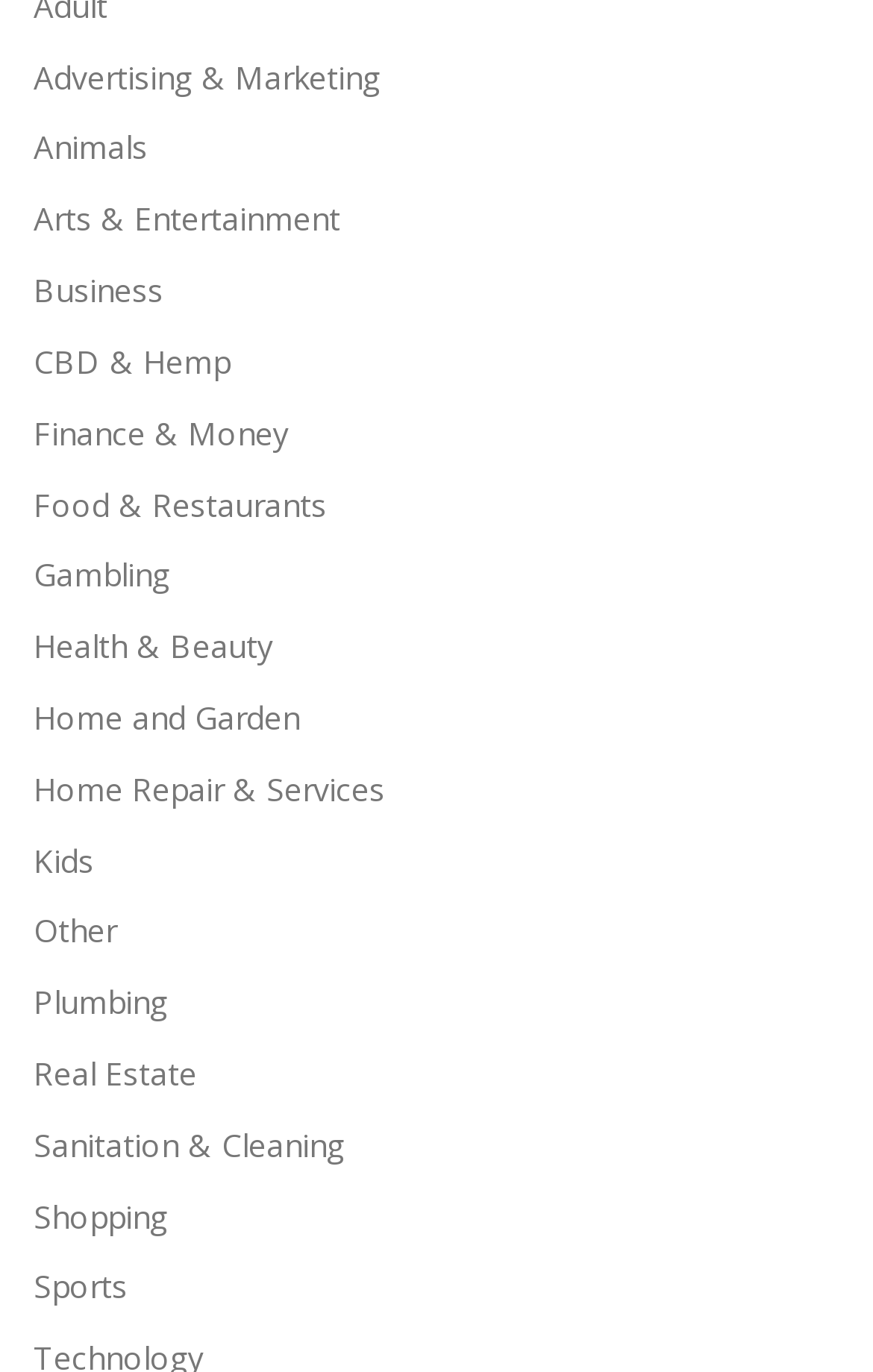Respond to the following question with a brief word or phrase:
What is the first category listed?

Advertising & Marketing